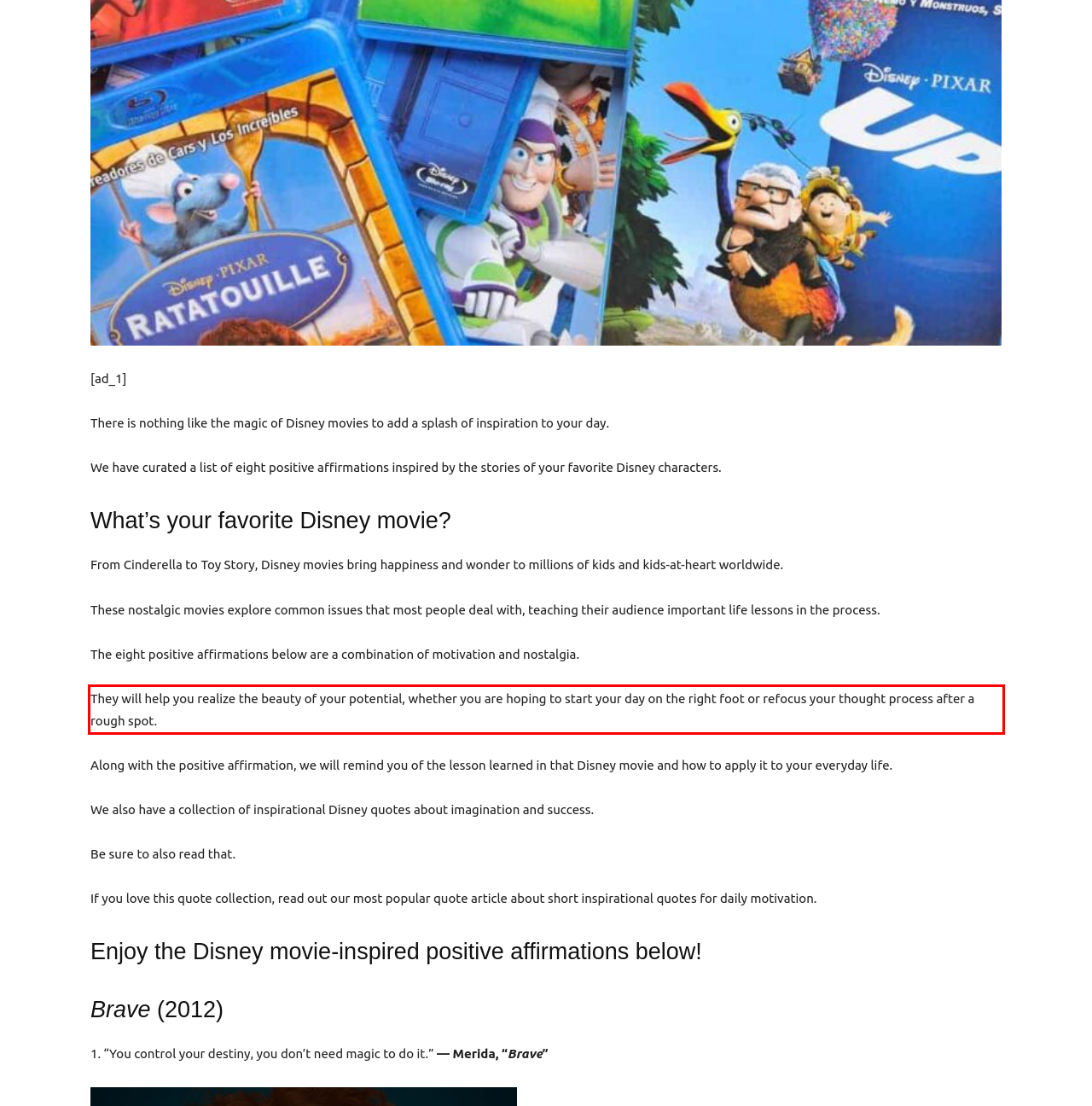Given a screenshot of a webpage, identify the red bounding box and perform OCR to recognize the text within that box.

They will help you realize the beauty of your potential, whether you are hoping to start your day on the right foot or refocus your thought process after a rough spot.